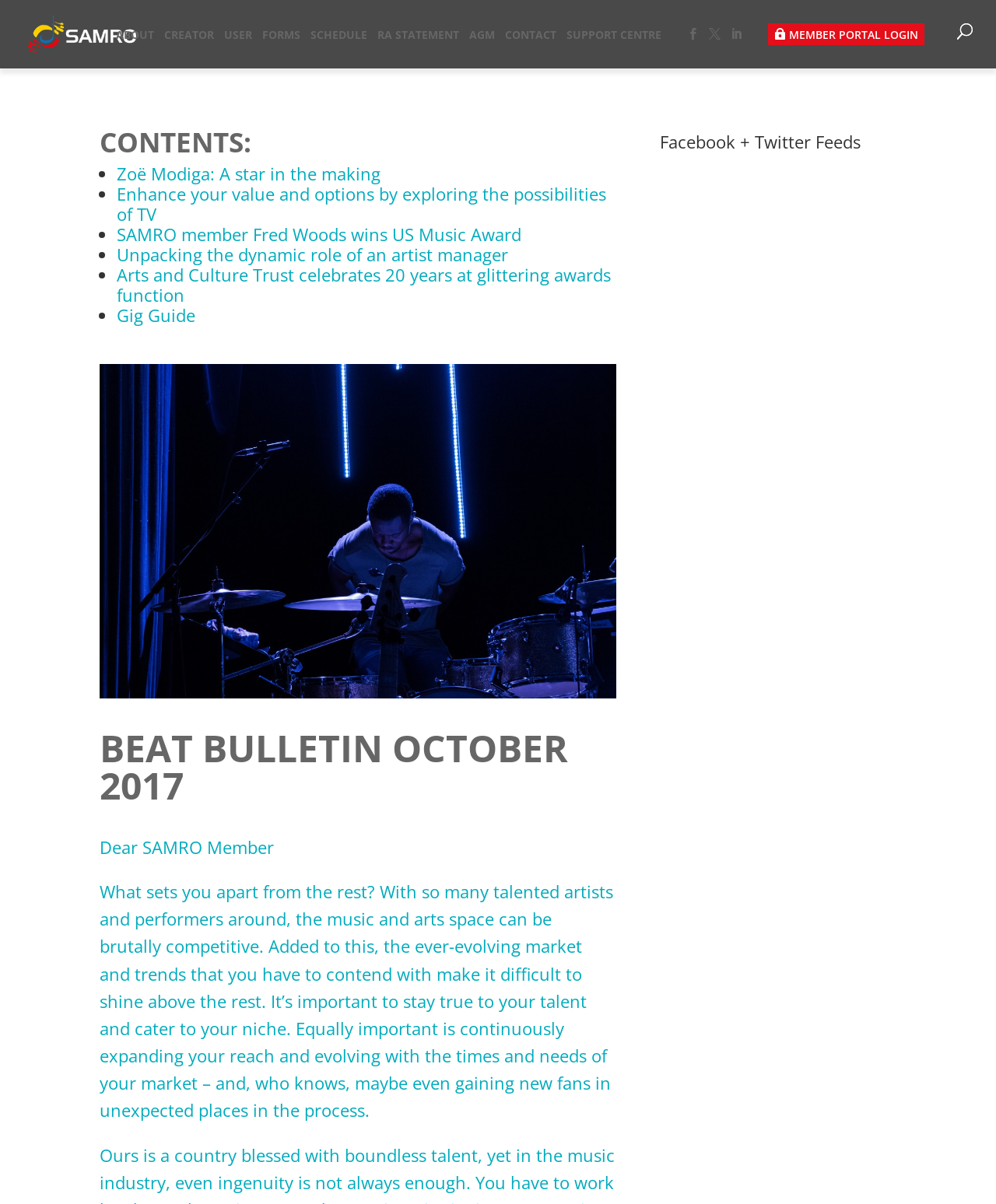Identify the bounding box coordinates for the UI element described as follows:  Member Portal Login. Use the format (top-left x, top-left y, bottom-right x, bottom-right y) and ensure all values are floating point numbers between 0 and 1.

[0.777, 0.023, 0.922, 0.034]